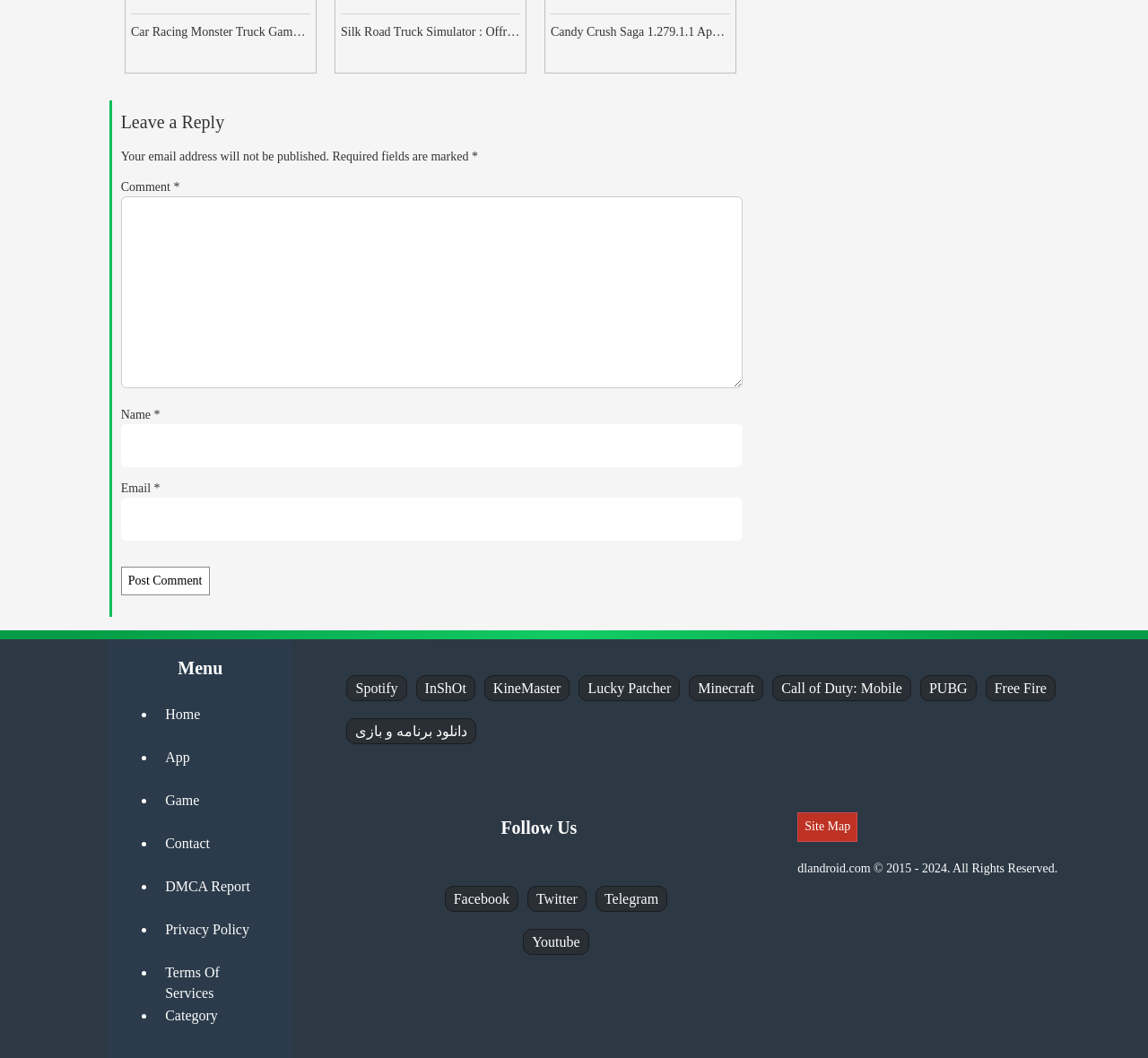What is the social media platform located below 'Follow Us'?
Please provide a detailed answer to the question.

The 'Follow Us' static text is located above a set of social media links, and the first link is 'Facebook', which is a social media platform.